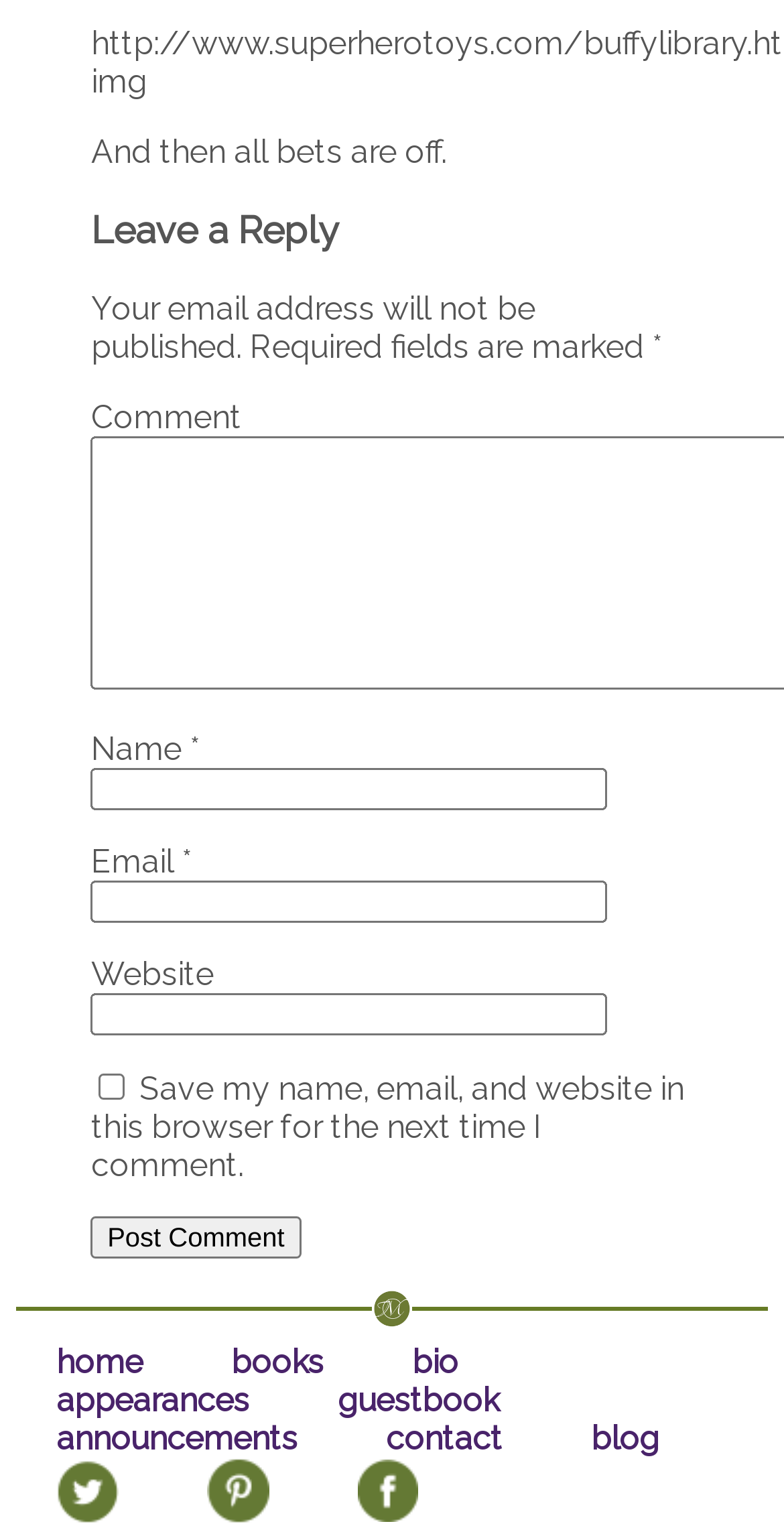Bounding box coordinates are specified in the format (top-left x, top-left y, bottom-right x, bottom-right y). All values are floating point numbers bounded between 0 and 1. Please provide the bounding box coordinate of the region this sentence describes: Login

None